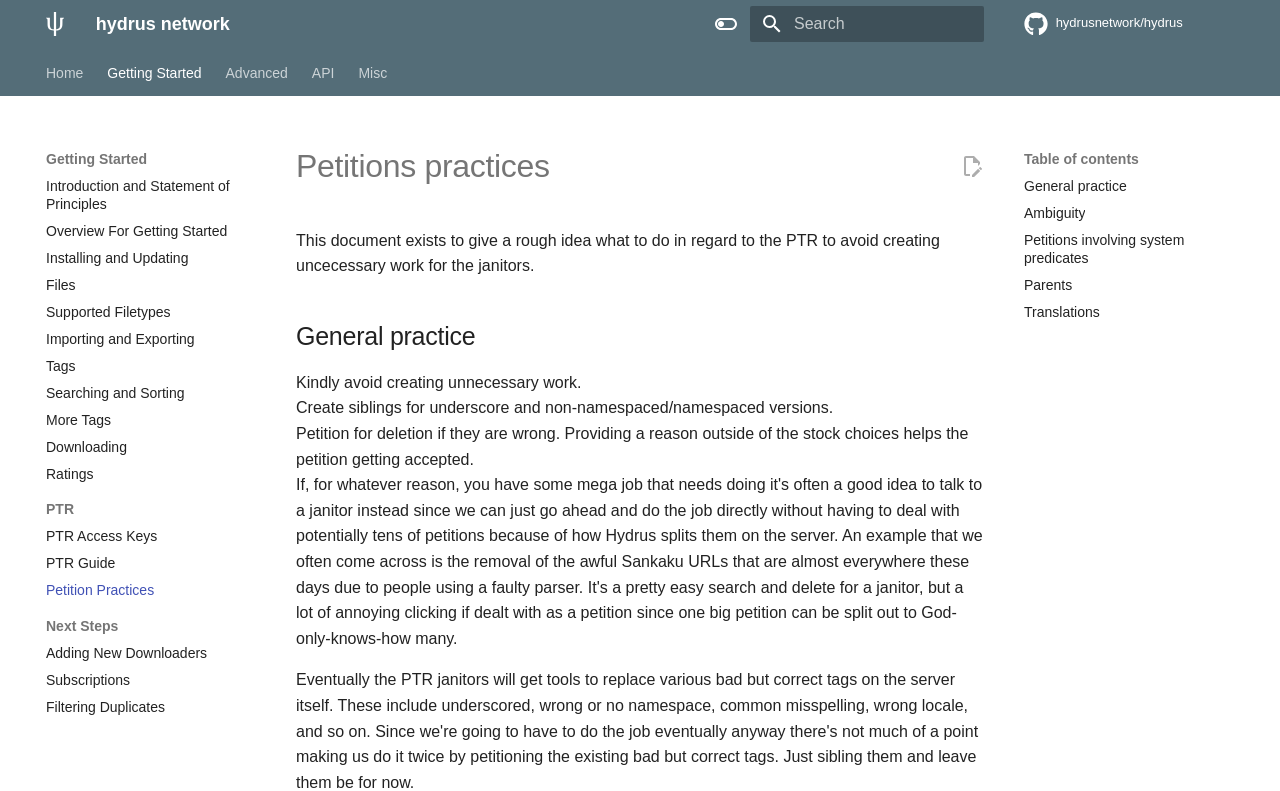Please provide the bounding box coordinates for the element that needs to be clicked to perform the instruction: "Back to top". The coordinates must consist of four float numbers between 0 and 1, formatted as [left, top, right, bottom].

[0.449, 0.086, 0.551, 0.137]